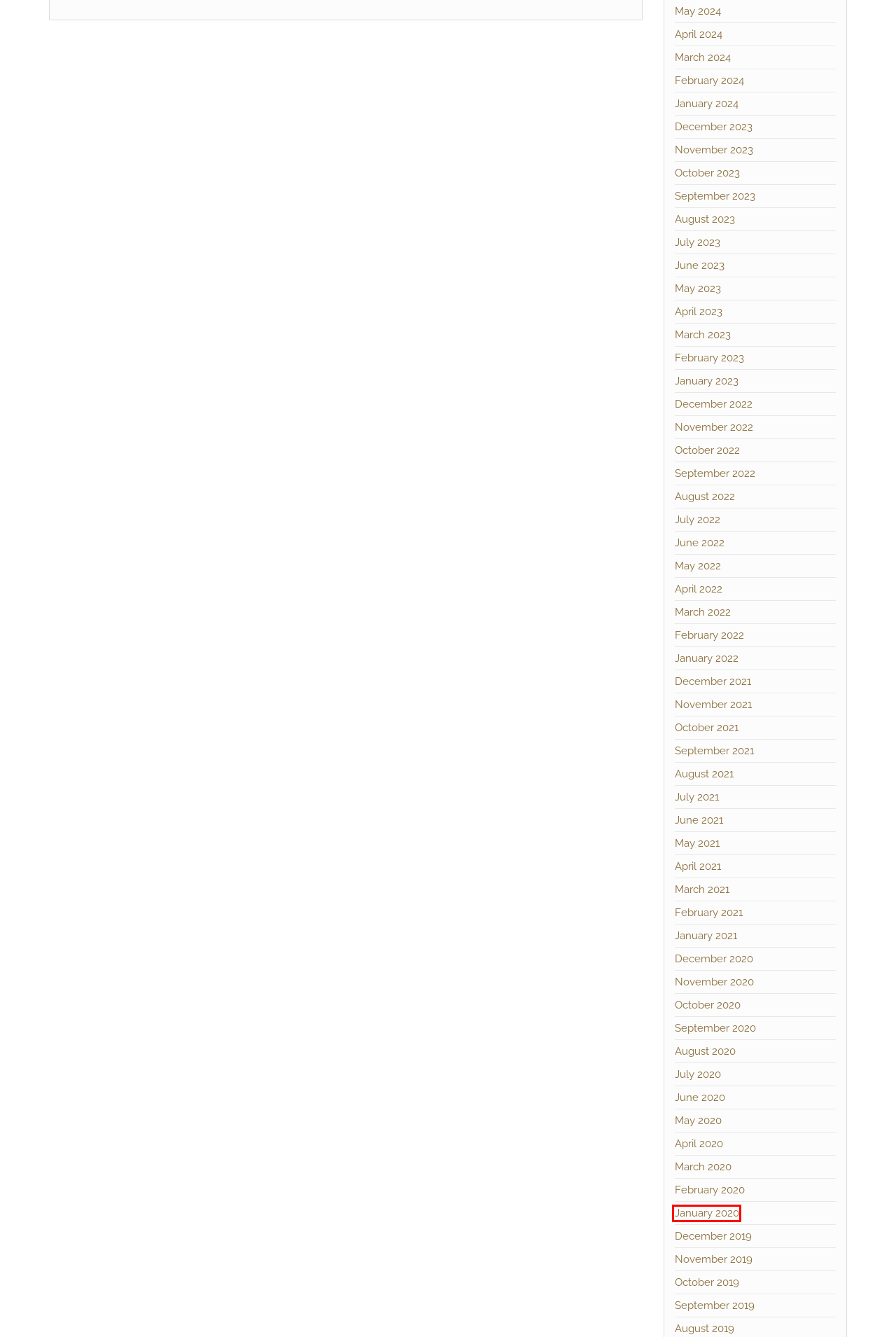You are presented with a screenshot of a webpage containing a red bounding box around a particular UI element. Select the best webpage description that matches the new webpage after clicking the element within the bounding box. Here are the candidates:
A. January 2020 - Gerry White Pinco
B. September 2021 - Gerry White Pinco
C. February 2020 - Gerry White Pinco
D. April 2024 - Gerry White Pinco
E. October 2023 - Gerry White Pinco
F. November 2022 - Gerry White Pinco
G. June 2023 - Gerry White Pinco
H. April 2023 - Gerry White Pinco

A